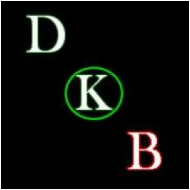Explain the image in a detailed and thorough manner.

The image represents a logo or design associated with the group "Drop Kick Bigotry!" featured on the beta.thenewstalkers.com platform. The graphical composition showcases the letters "D," "K," and "B," with "K" prominently encircled by a green ring, while the letters "D" and "B" are positioned to the left and right, respectively, rendered in white and red. This striking visual is meant to convey a message of inclusion and anti-bigotry, reflecting the group's mission. The dark background enhances the vivid colors of the letters, emphasizing their significance and the group's core values.